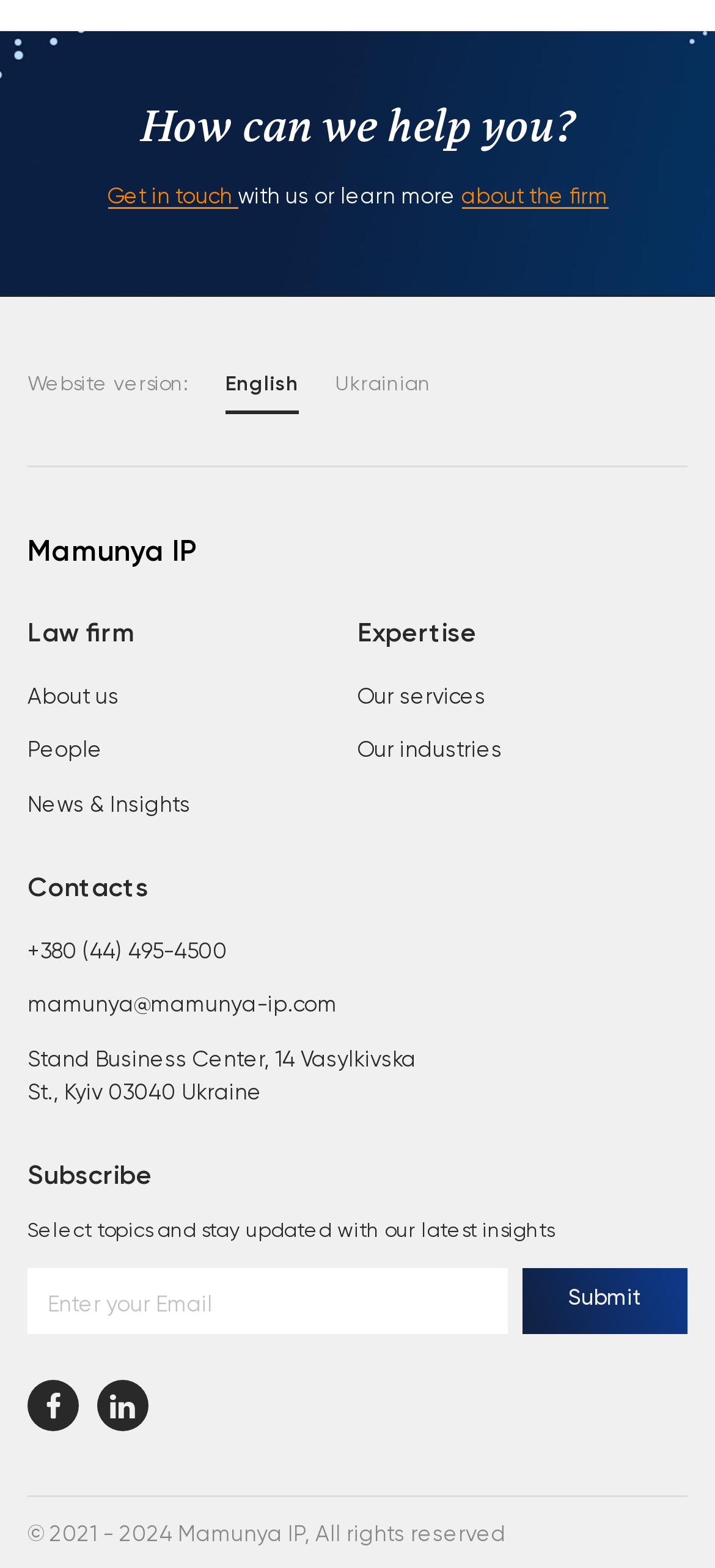Kindly determine the bounding box coordinates of the area that needs to be clicked to fulfill this instruction: "Get in touch with the firm".

[0.15, 0.119, 0.332, 0.133]